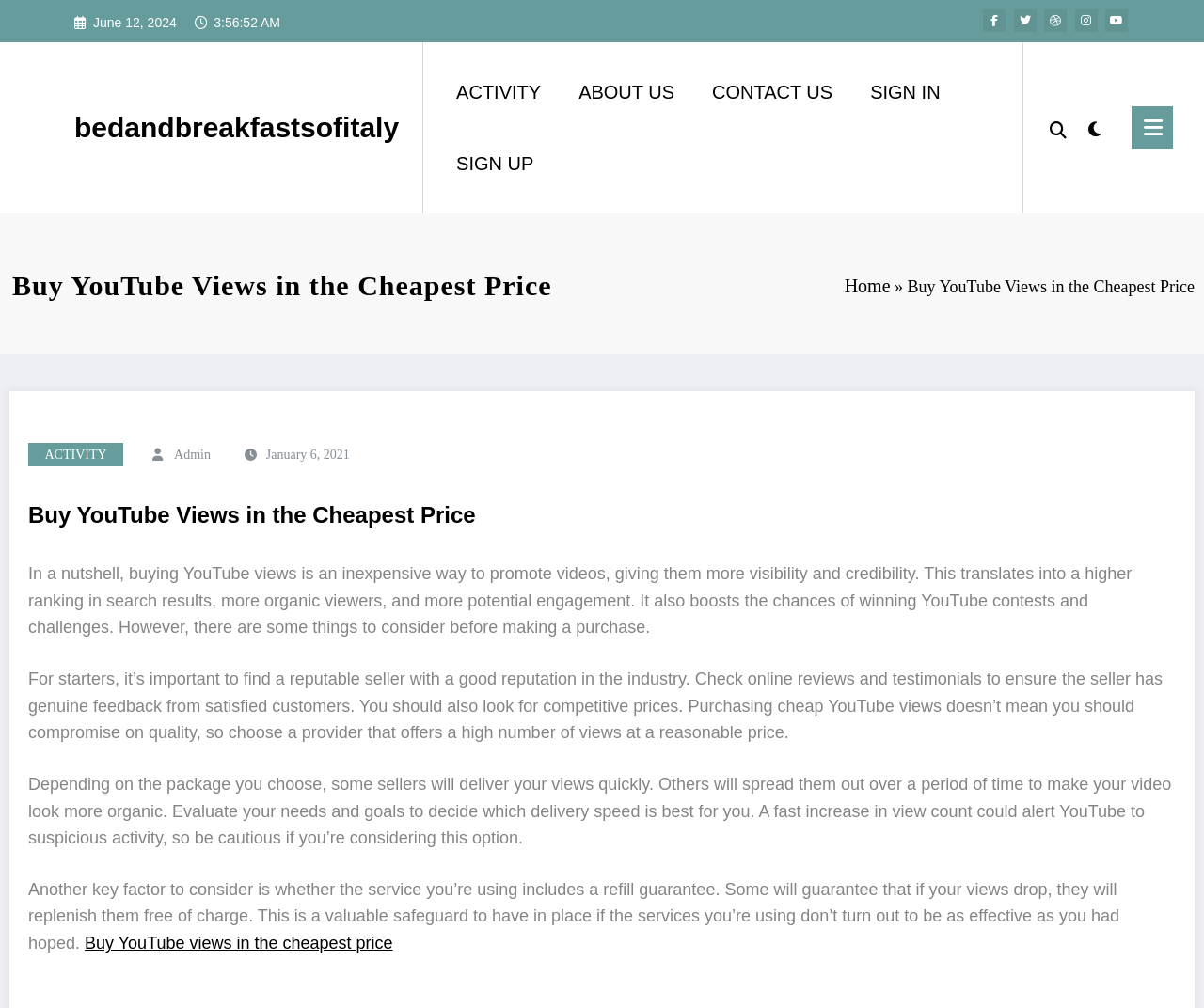Determine the bounding box coordinates of the clickable region to follow the instruction: "Click on the 'ABOUT US' link".

[0.465, 0.06, 0.576, 0.122]